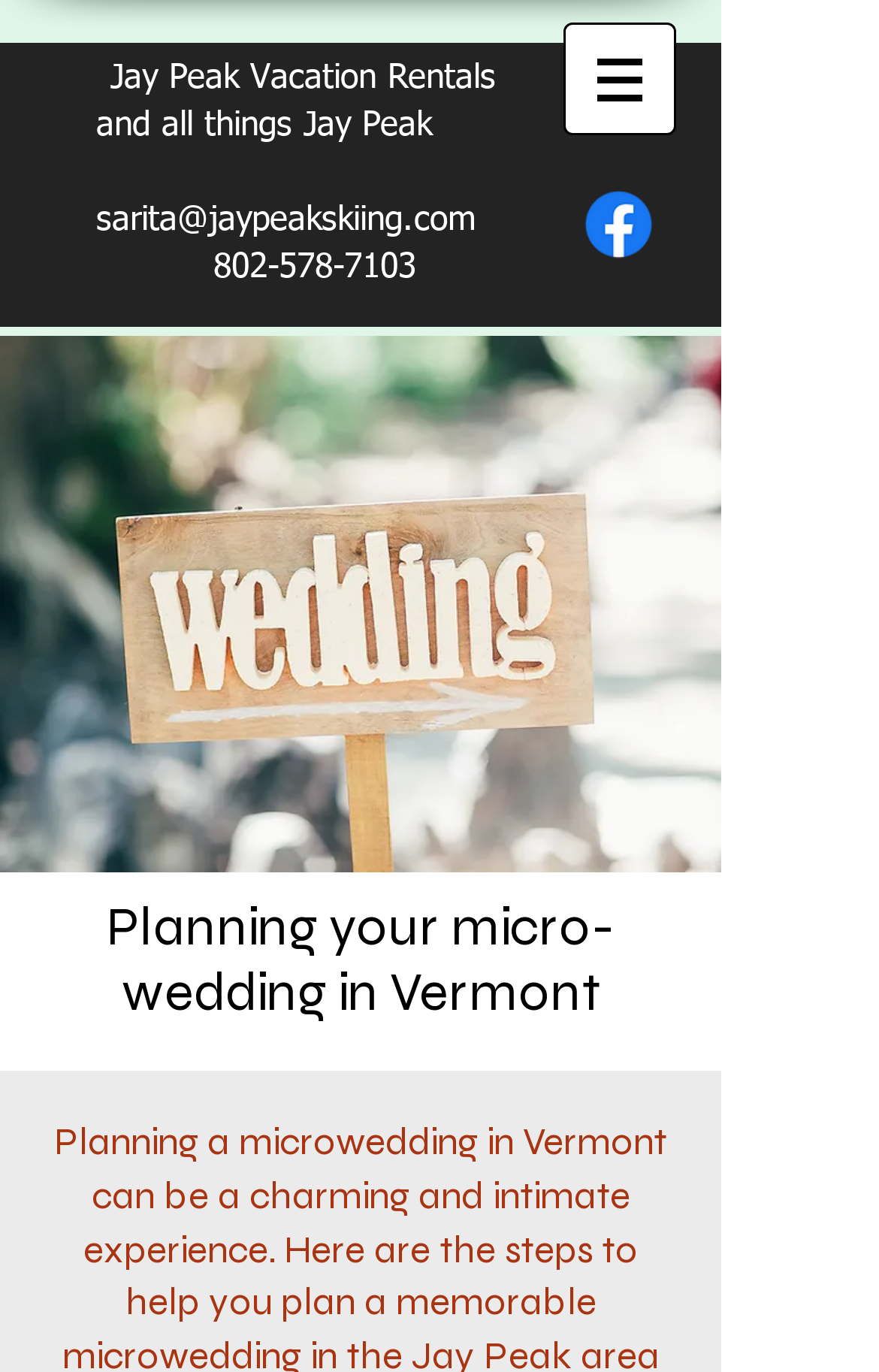Calculate the bounding box coordinates for the UI element based on the following description: "aria-label="Facebook"". Ensure the coordinates are four float numbers between 0 and 1, i.e., [left, top, right, bottom].

[0.654, 0.131, 0.754, 0.196]